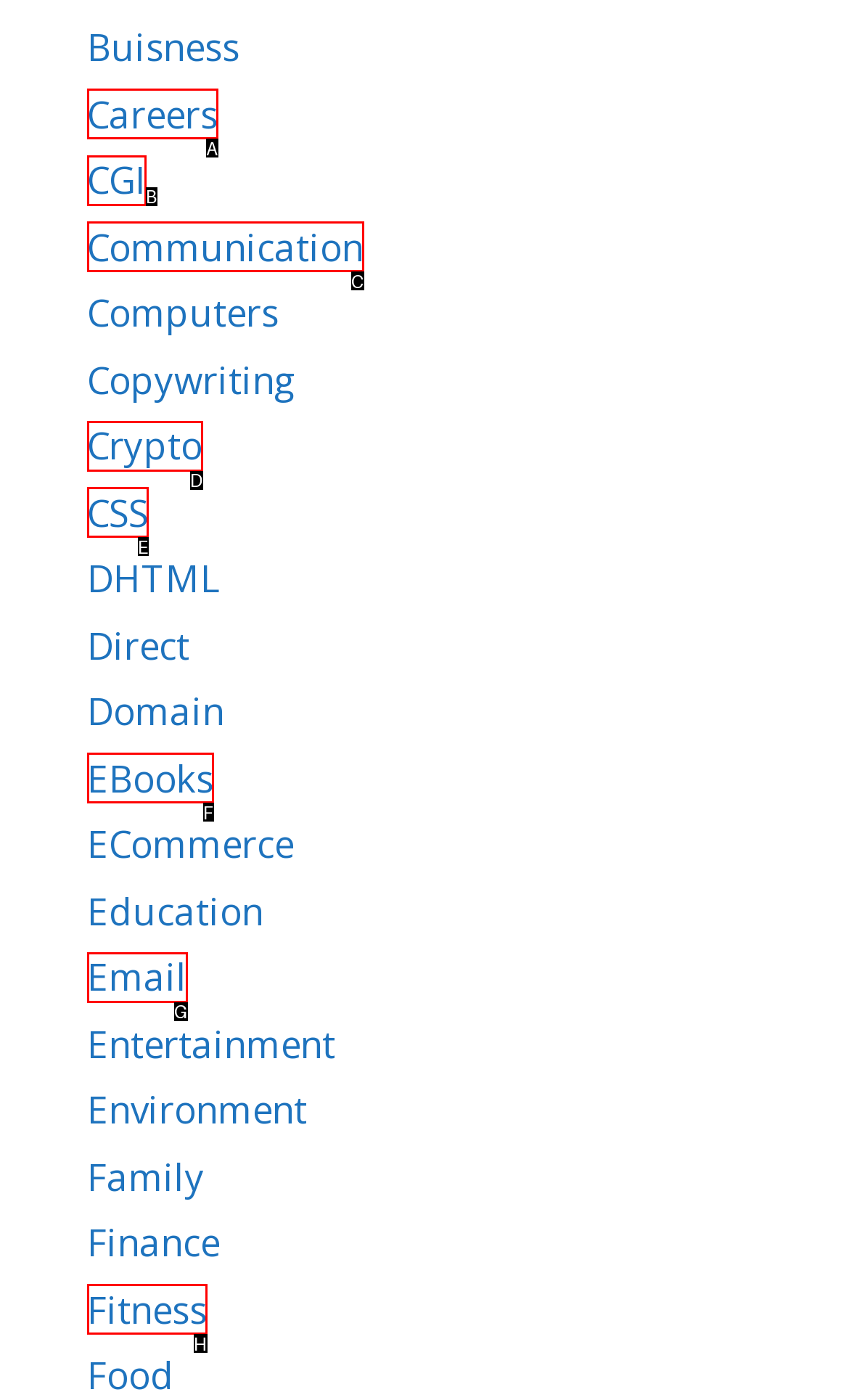Tell me which option best matches this description: Communication
Answer with the letter of the matching option directly from the given choices.

C